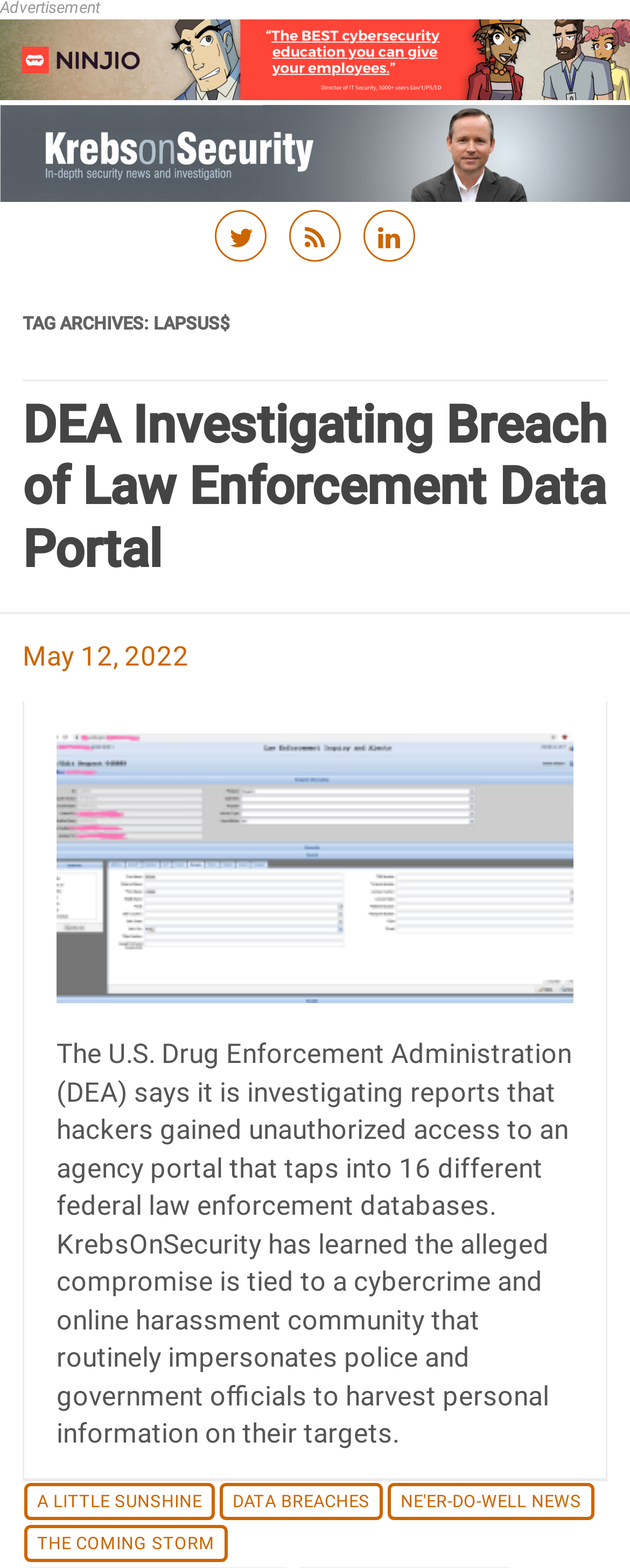Find the bounding box of the UI element described as follows: "Skip to content".

[0.5, 0.172, 0.795, 0.189]